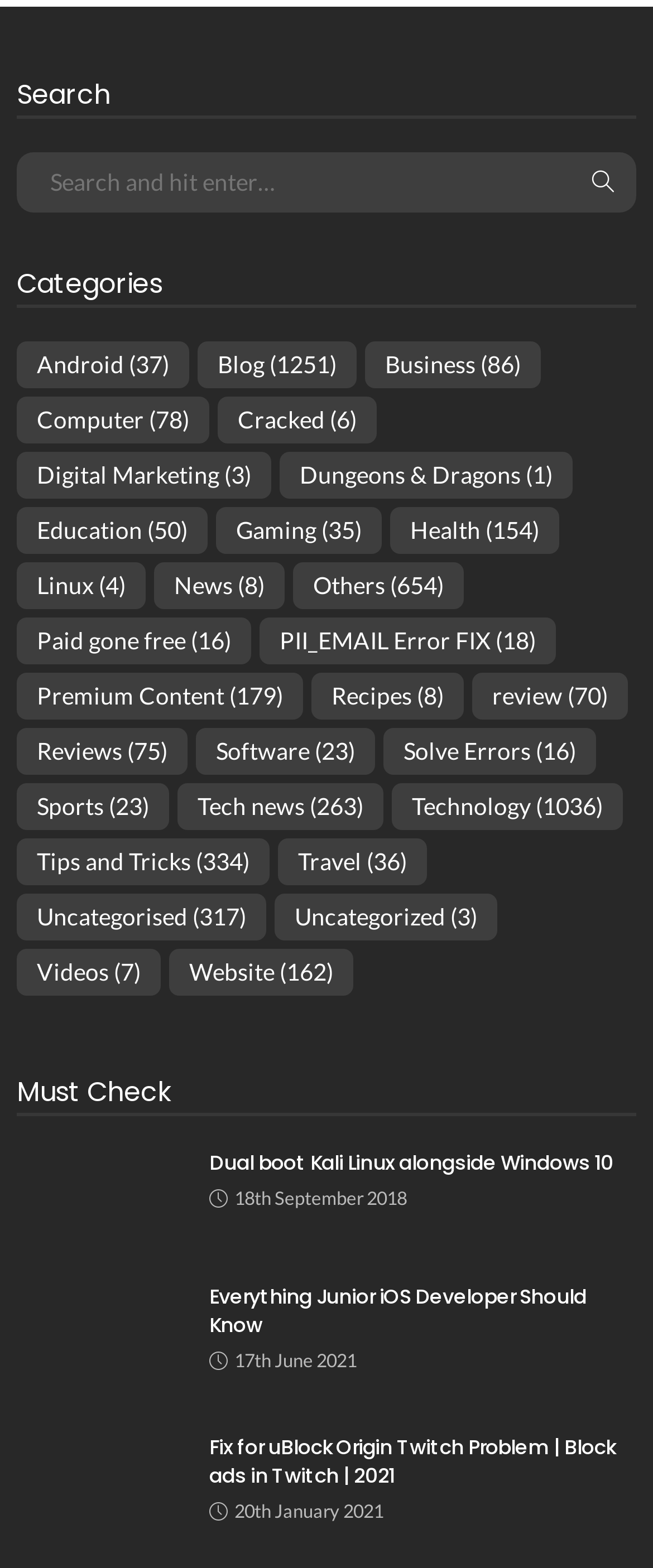Please identify the bounding box coordinates of where to click in order to follow the instruction: "Learn about Everything Junior iOS Developer Should Know".

[0.321, 0.818, 0.898, 0.854]